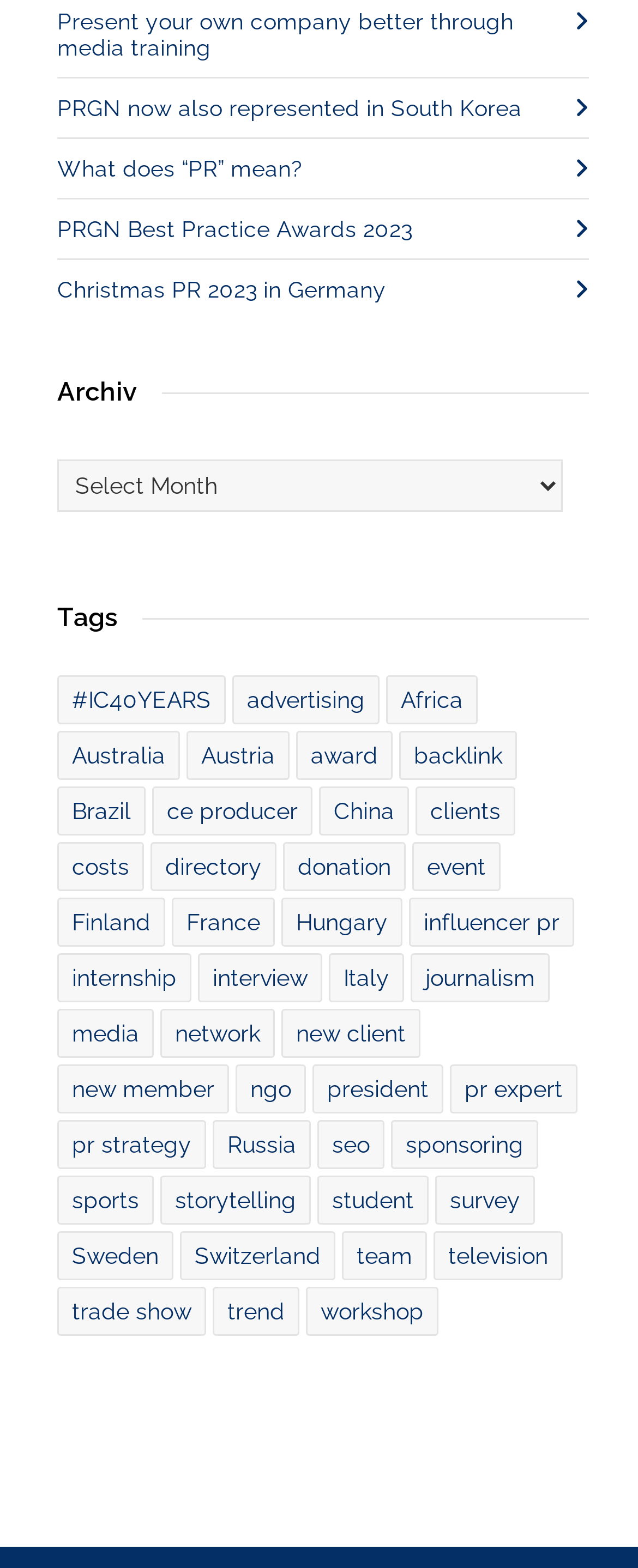Locate the bounding box coordinates of the item that should be clicked to fulfill the instruction: "Click on the 'PRGN now also represented in South Korea' link".

[0.09, 0.05, 0.923, 0.088]